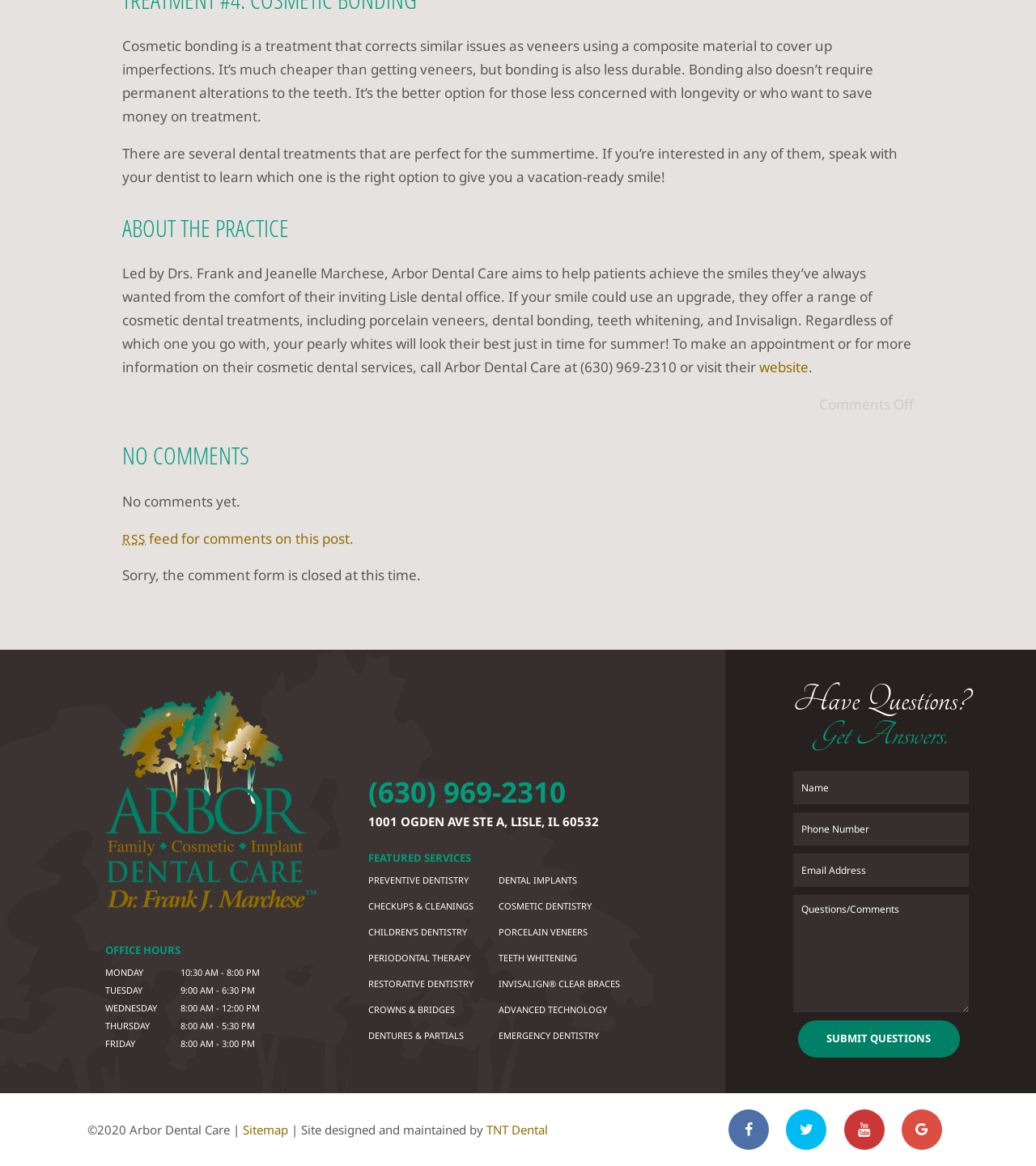Respond with a single word or phrase:
What type of dentistry is mentioned as a featured service?

Cosmetic Dentistry